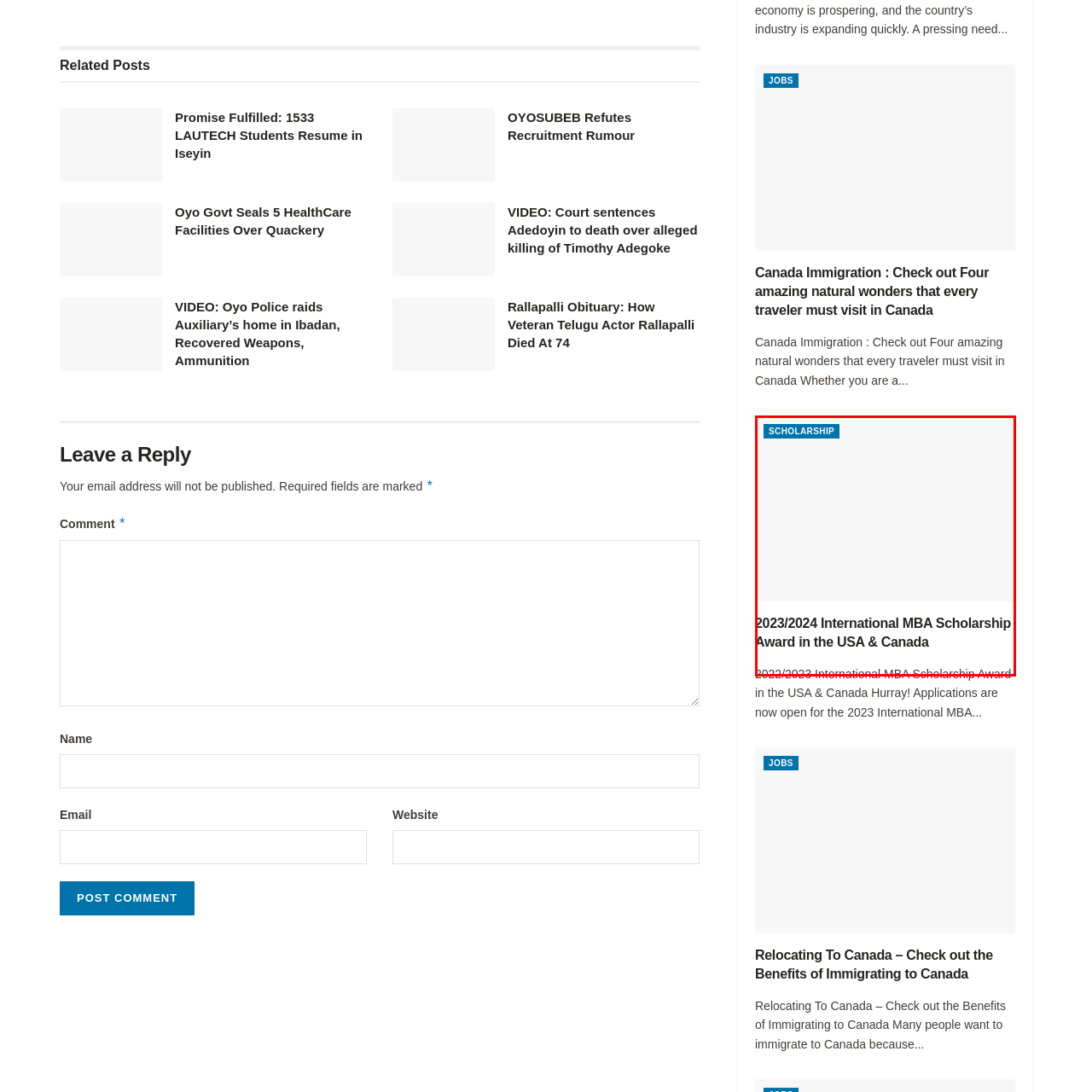Describe the scene captured within the highlighted red boundary in great detail.

The image showcases an announcement for the "2023/2024 International MBA Scholarship Award in the USA & Canada." It prominently features the scholarship title, alongside a call to action for applicants. Below the main header, there's additional information indicating that applications for this scholarship opportunity are now open, specifically mentioning the previous year's scholarship. The visual presentation emphasizes the importance of the scholarship, aiming to attract prospective MBA students interested in pursuing their education in North America.